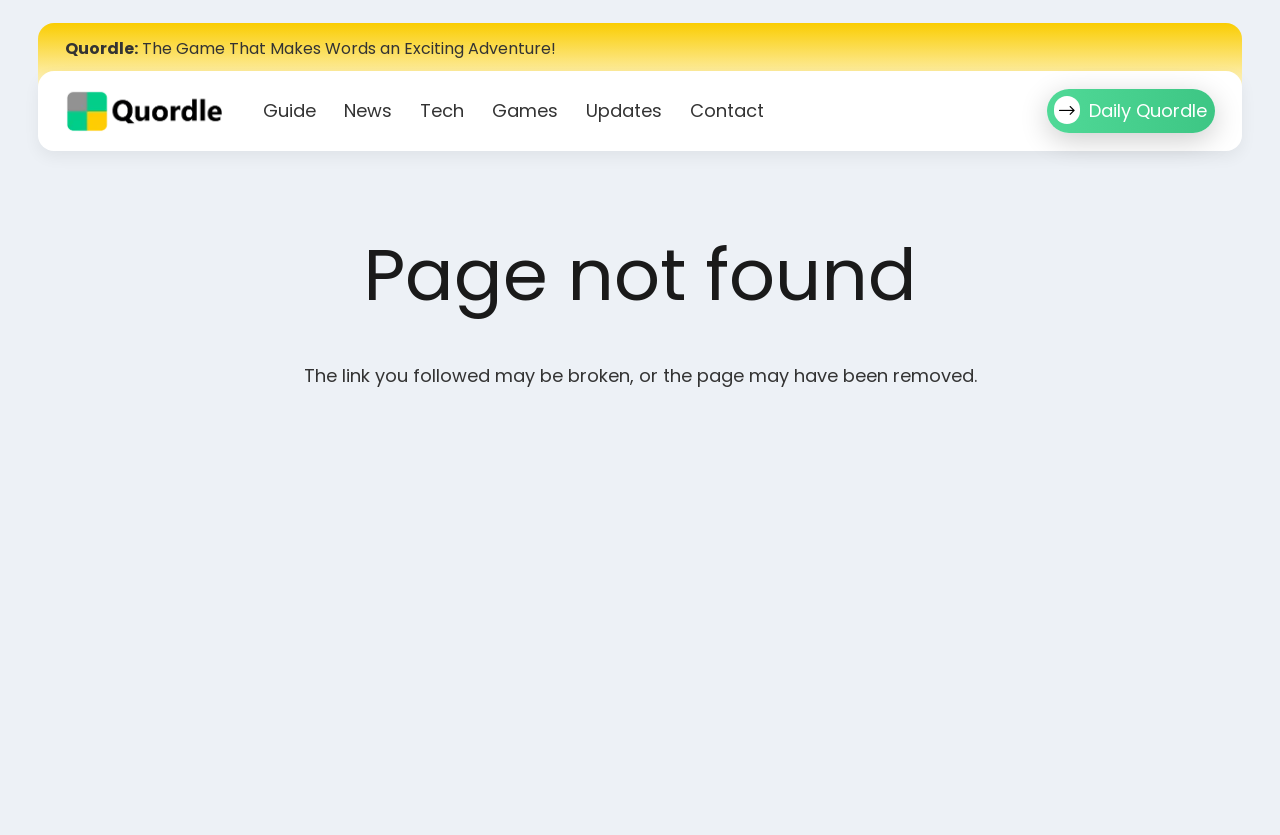Please identify the bounding box coordinates of the element that needs to be clicked to execute the following command: "Go to the Guide page". Provide the bounding box using four float numbers between 0 and 1, formatted as [left, top, right, bottom].

[0.194, 0.085, 0.257, 0.181]